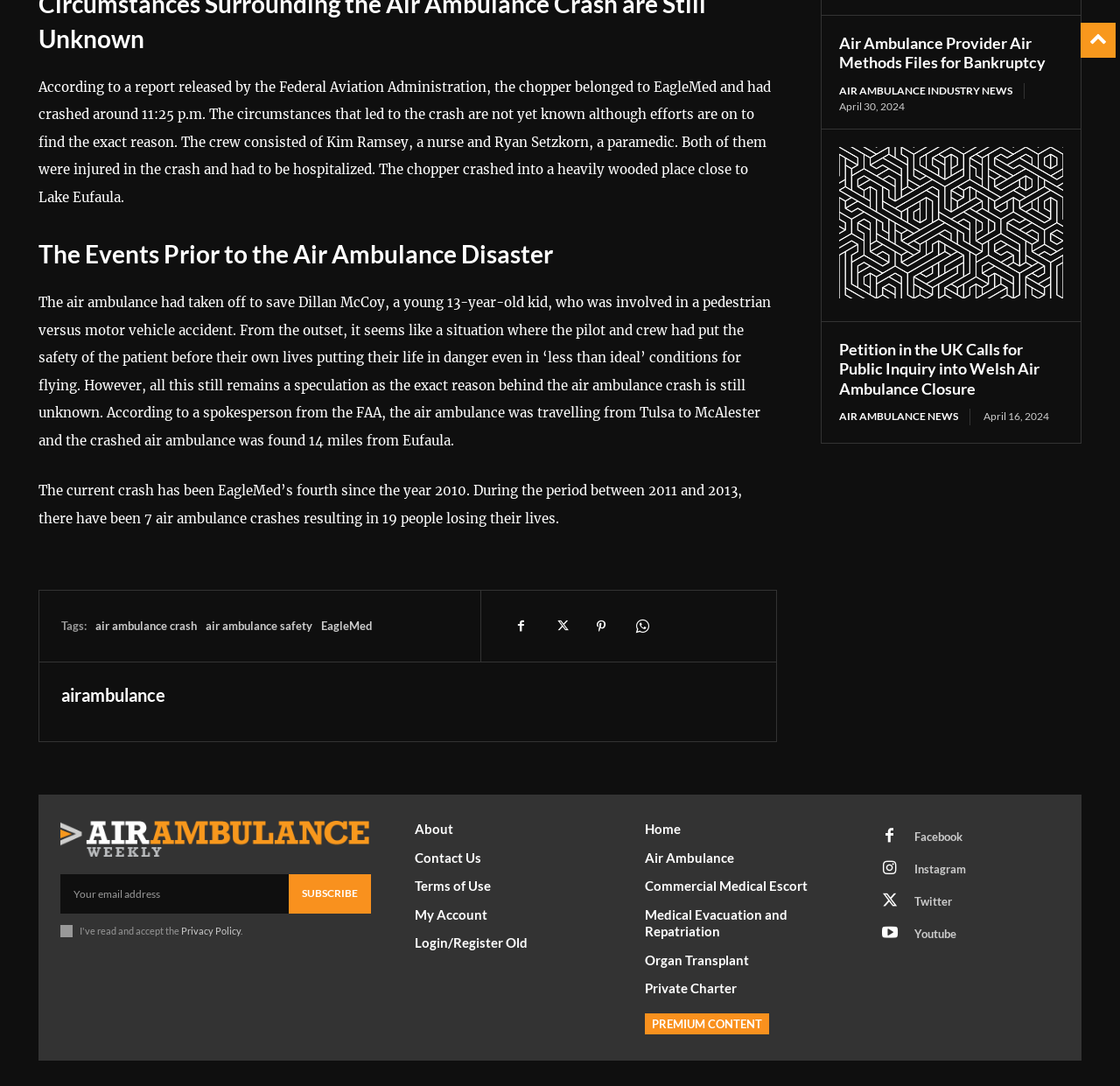How many air ambulance crashes resulted in deaths between 2011 and 2013?
Using the image provided, answer with just one word or phrase.

19